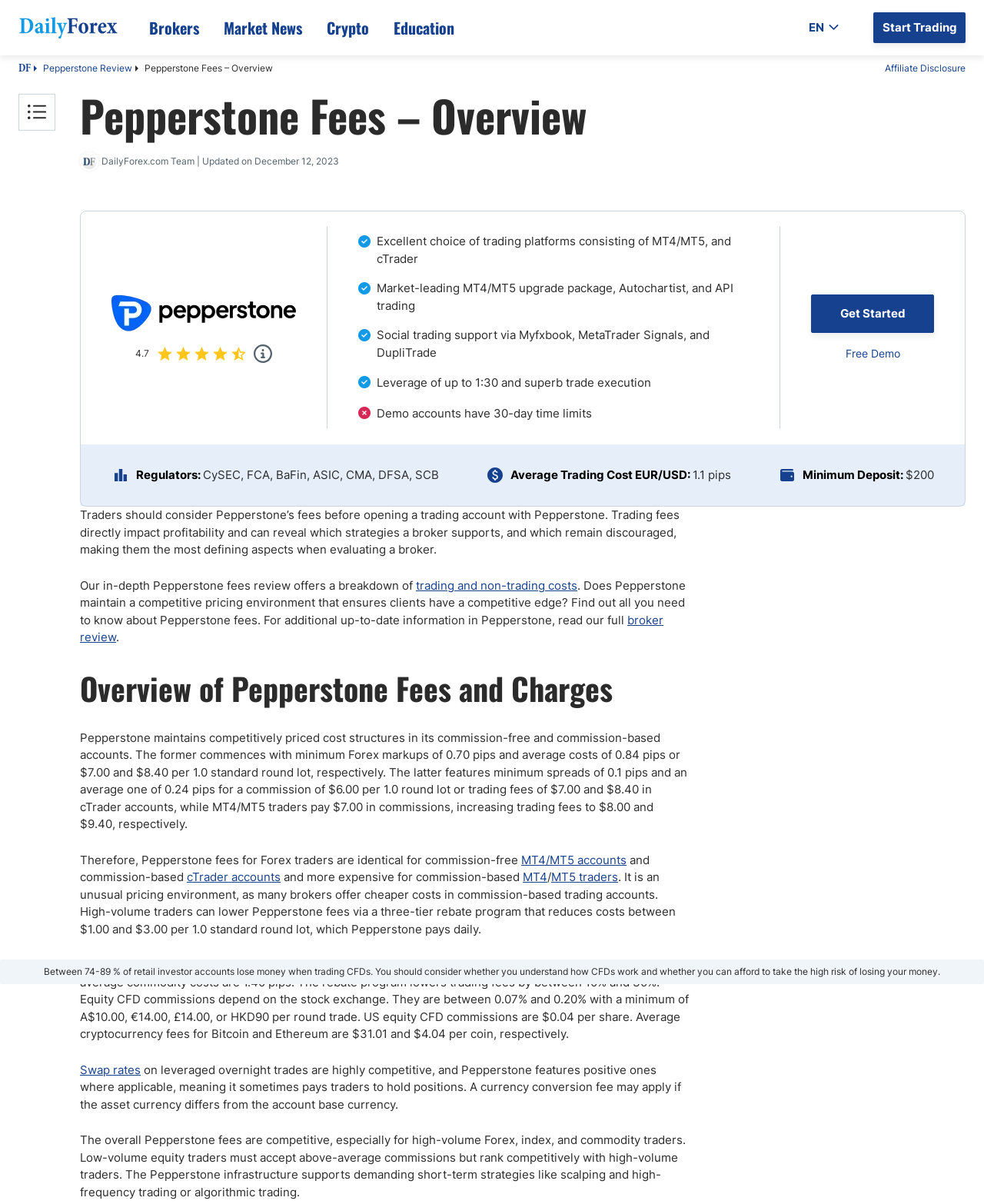Please identify the bounding box coordinates of the area I need to click to accomplish the following instruction: "Check the EUR/USD currency pair".

[0.056, 0.089, 0.109, 0.104]